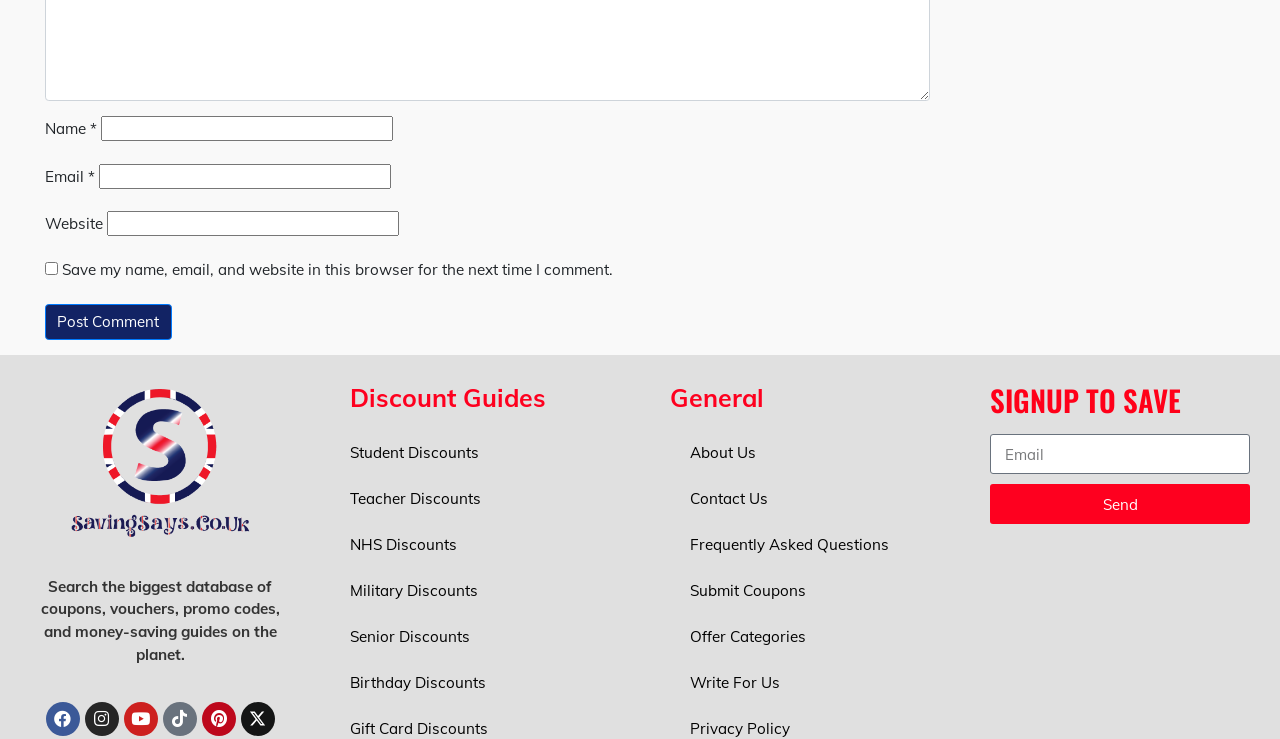Please find the bounding box for the UI element described by: "Pinterest".

[0.157, 0.95, 0.184, 0.996]